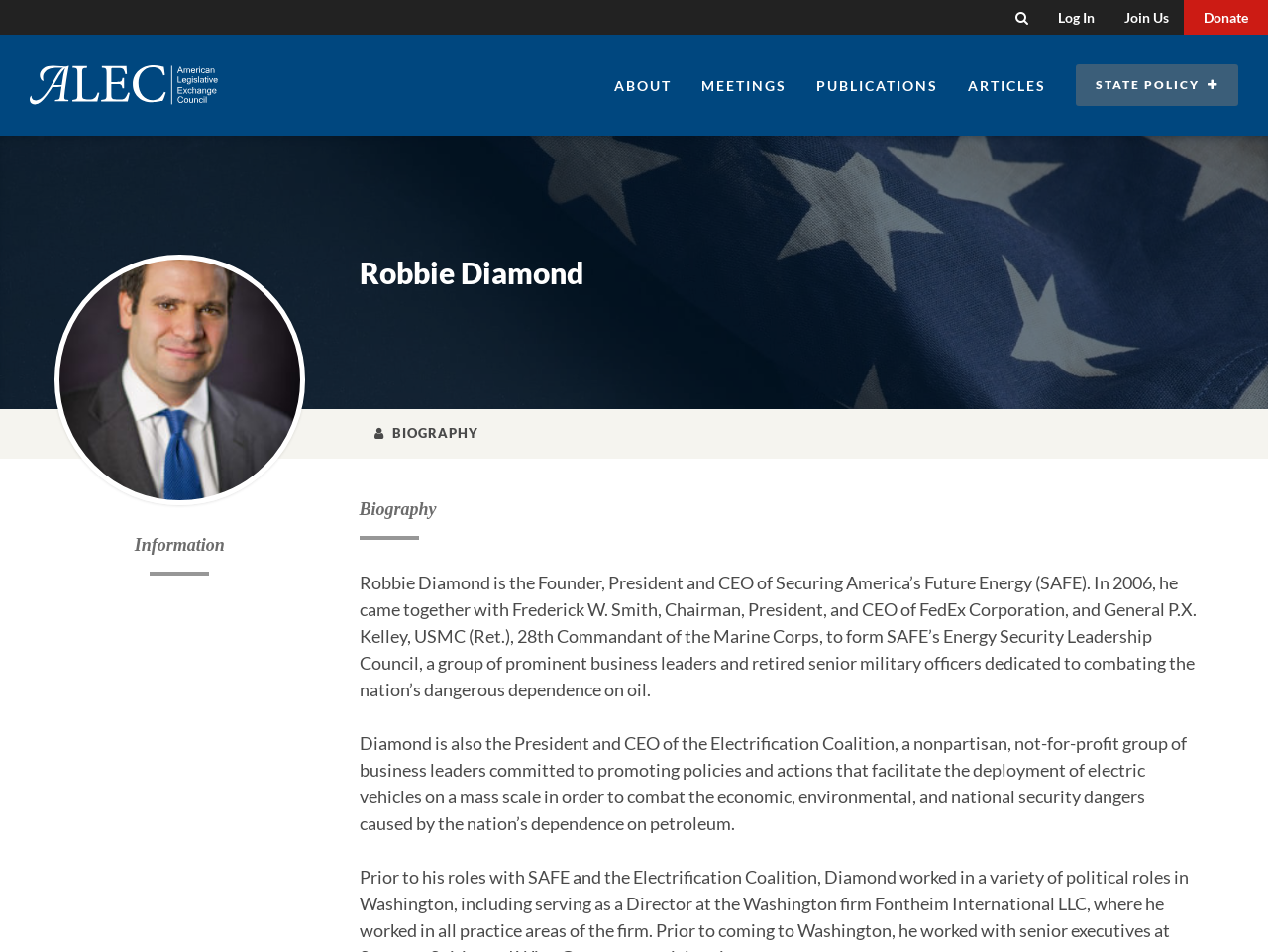Answer the question using only a single word or phrase: 
What is the title of the section below the navigation menu?

Information